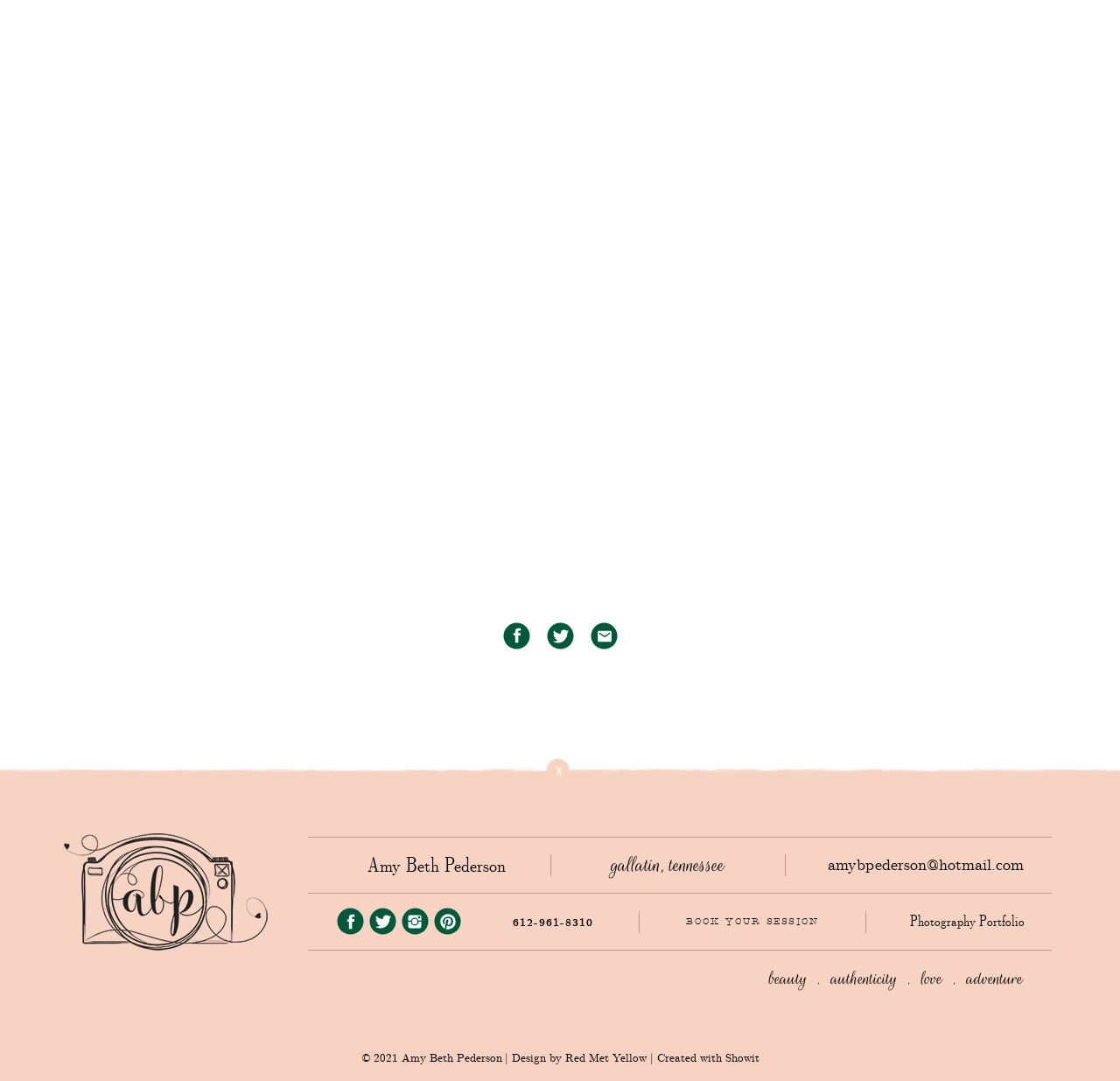Please locate the bounding box coordinates of the element that should be clicked to complete the given instruction: "View research output".

None